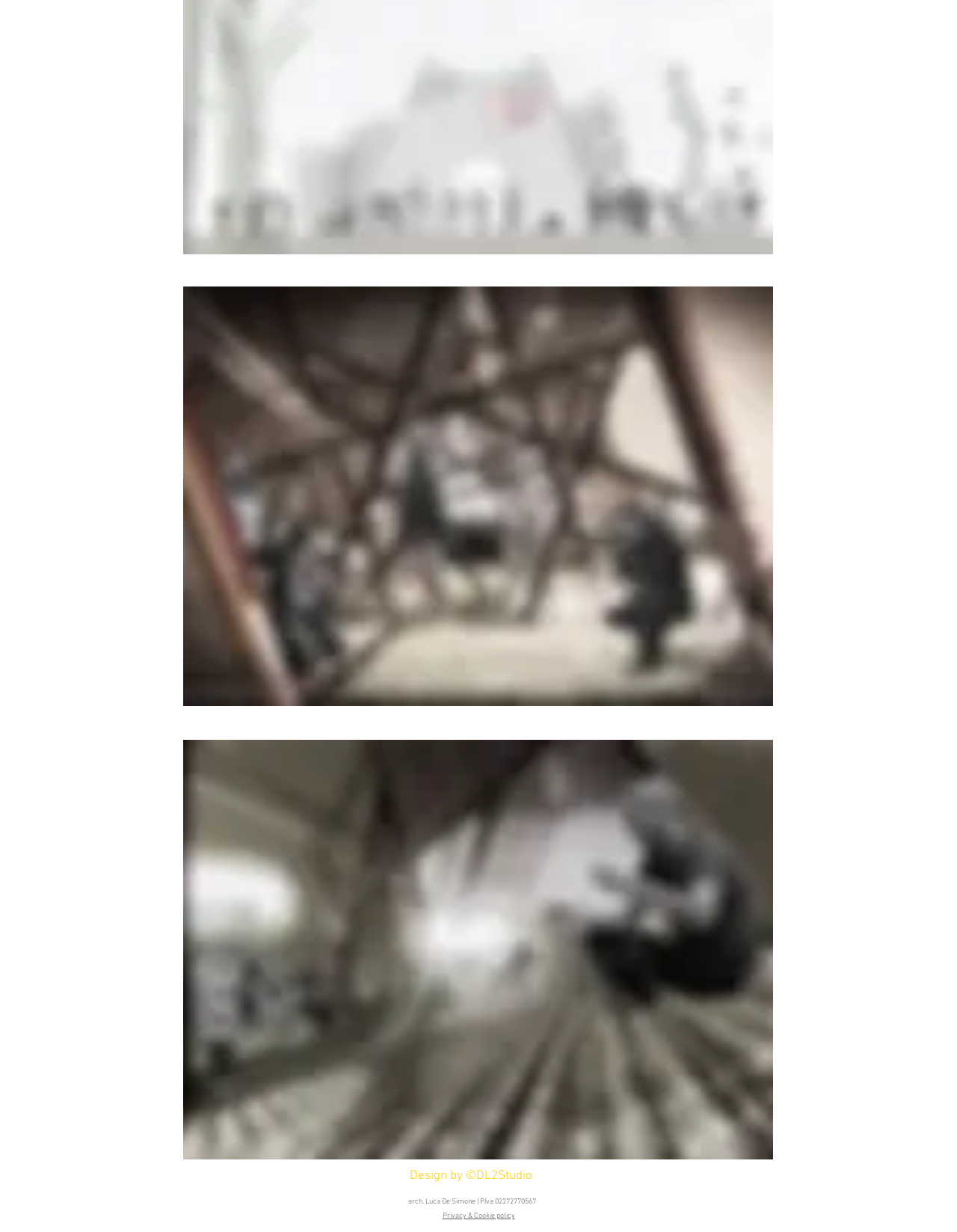From the element description Privacy & Cookie policy, predict the bounding box coordinates of the UI element. The coordinates must be specified in the format (top-left x, top-left y, bottom-right x, bottom-right y) and should be within the 0 to 1 range.

[0.462, 0.983, 0.538, 0.991]